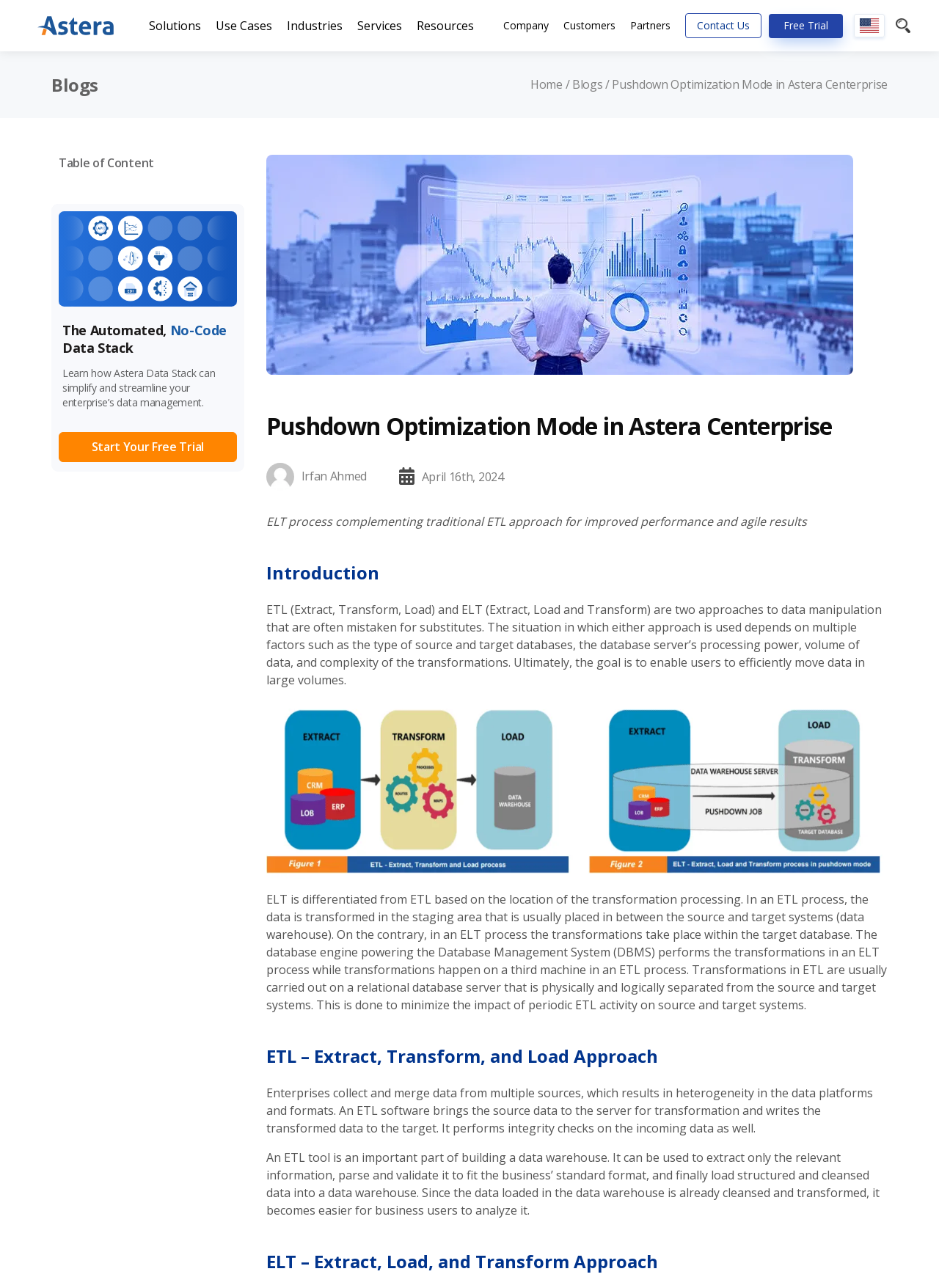Based on the element description "Free Trial", predict the bounding box coordinates of the UI element.

[0.819, 0.011, 0.898, 0.029]